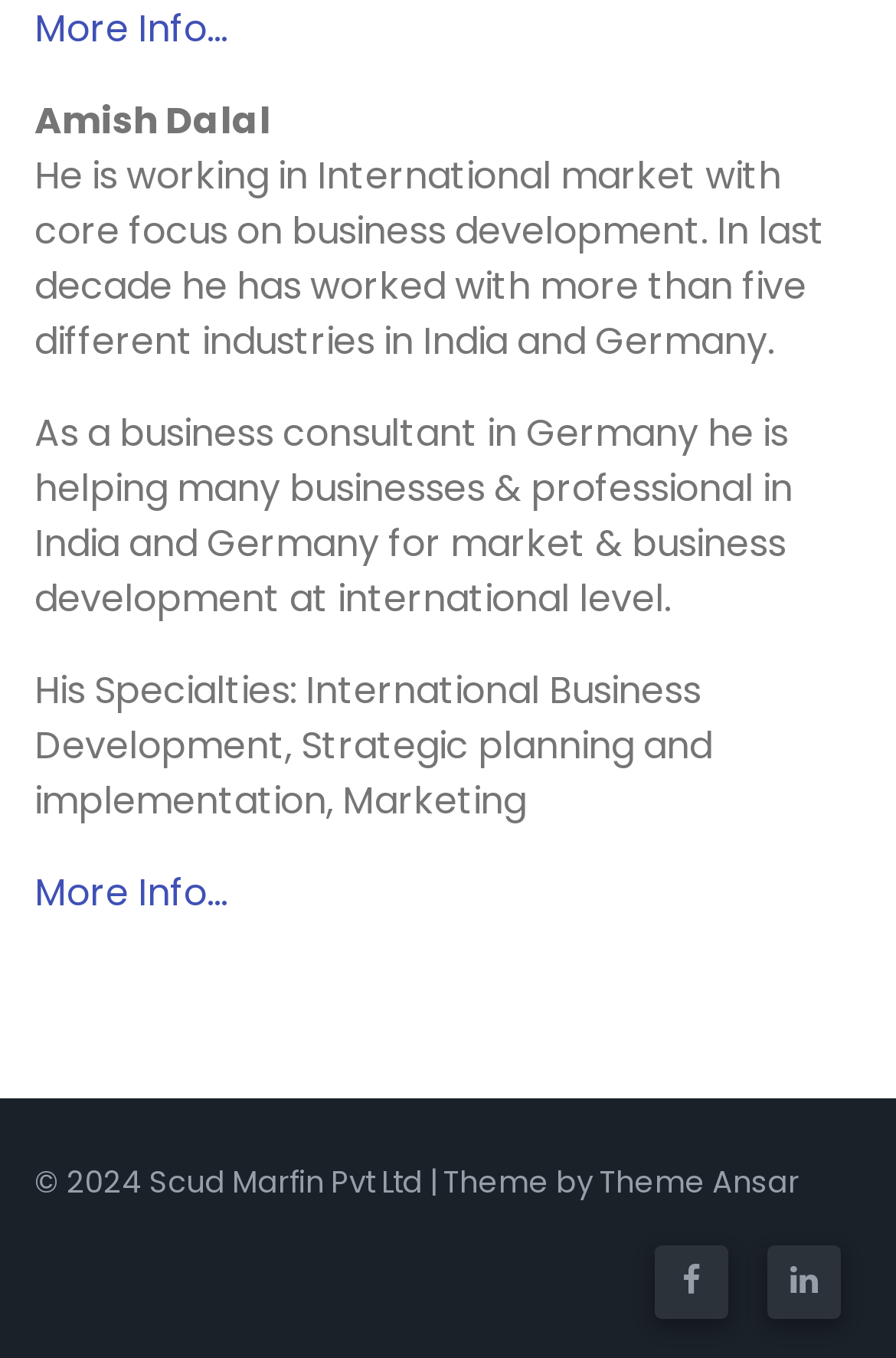Please provide a comprehensive answer to the question below using the information from the image: What are Amish Dalal's specialties?

The webpage lists Amish Dalal's specialties as International Business Development, Strategic planning and implementation, and Marketing.